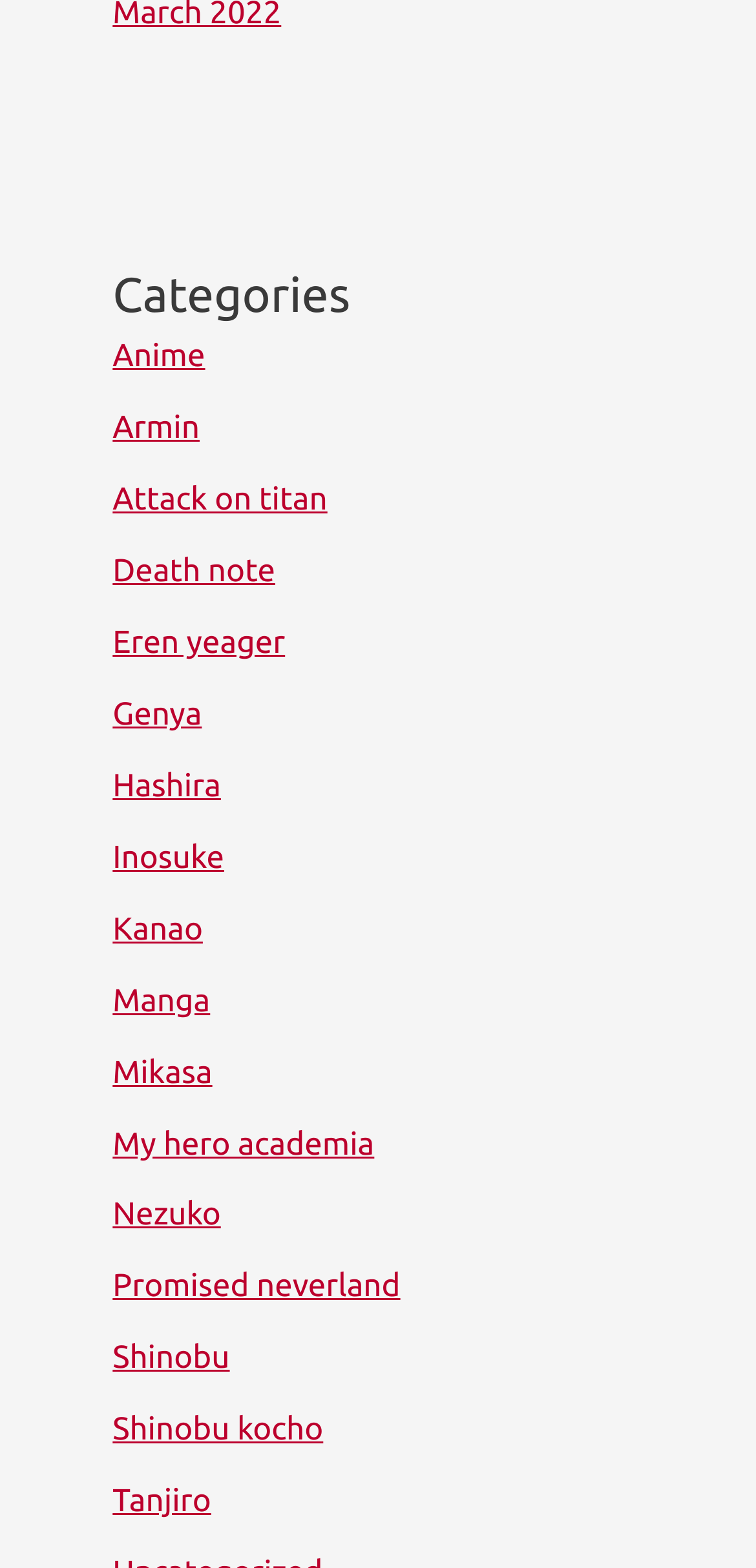Locate the bounding box coordinates of the area to click to fulfill this instruction: "View My hero academia". The bounding box should be presented as four float numbers between 0 and 1, in the order [left, top, right, bottom].

[0.149, 0.719, 0.495, 0.741]